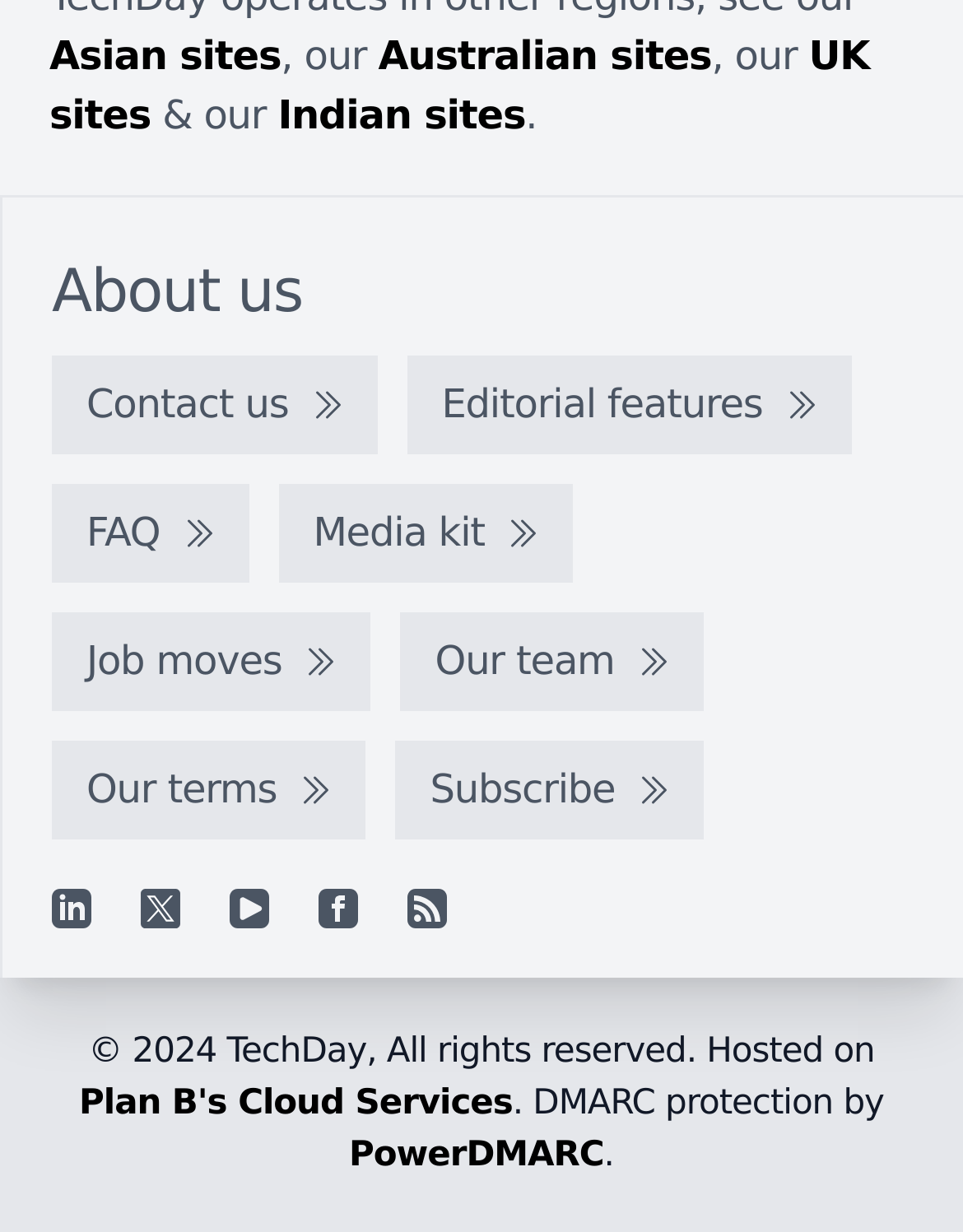Find the bounding box coordinates for the area you need to click to carry out the instruction: "Contact us". The coordinates should be four float numbers between 0 and 1, indicated as [left, top, right, bottom].

[0.054, 0.289, 0.392, 0.37]